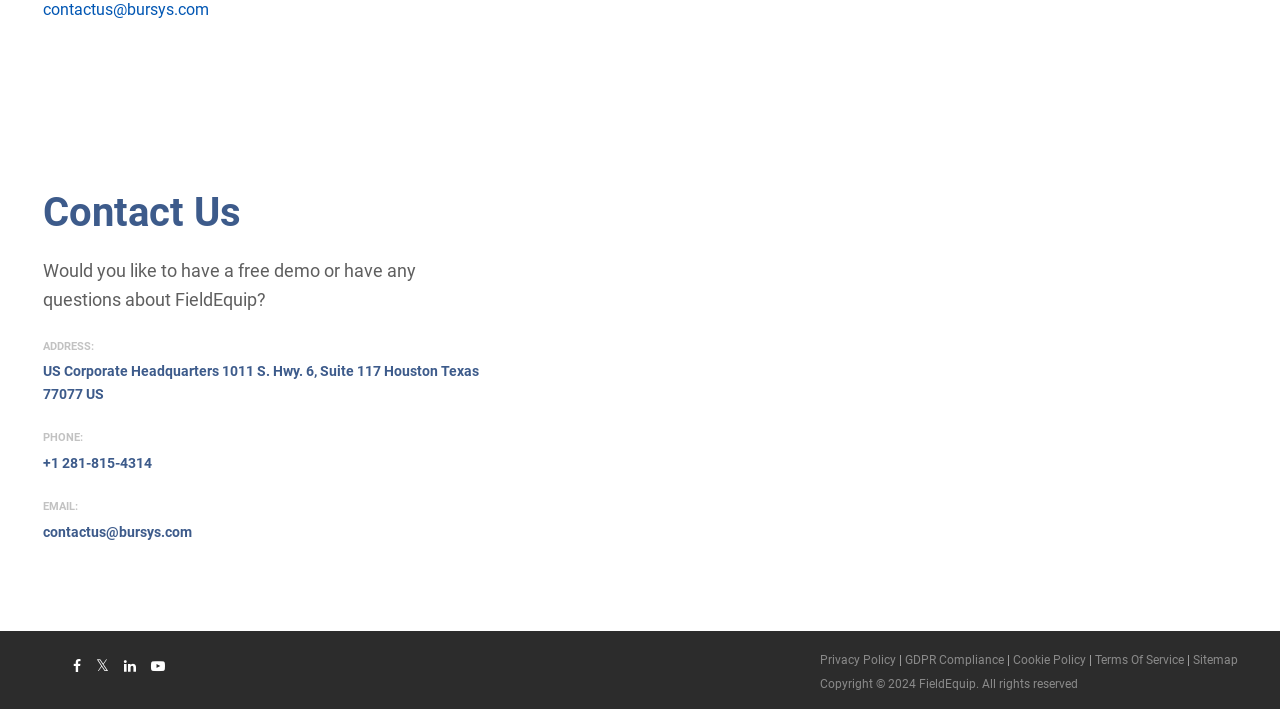What is the phone number of FieldEquip?
Please use the image to provide a one-word or short phrase answer.

+1 281-815-4314